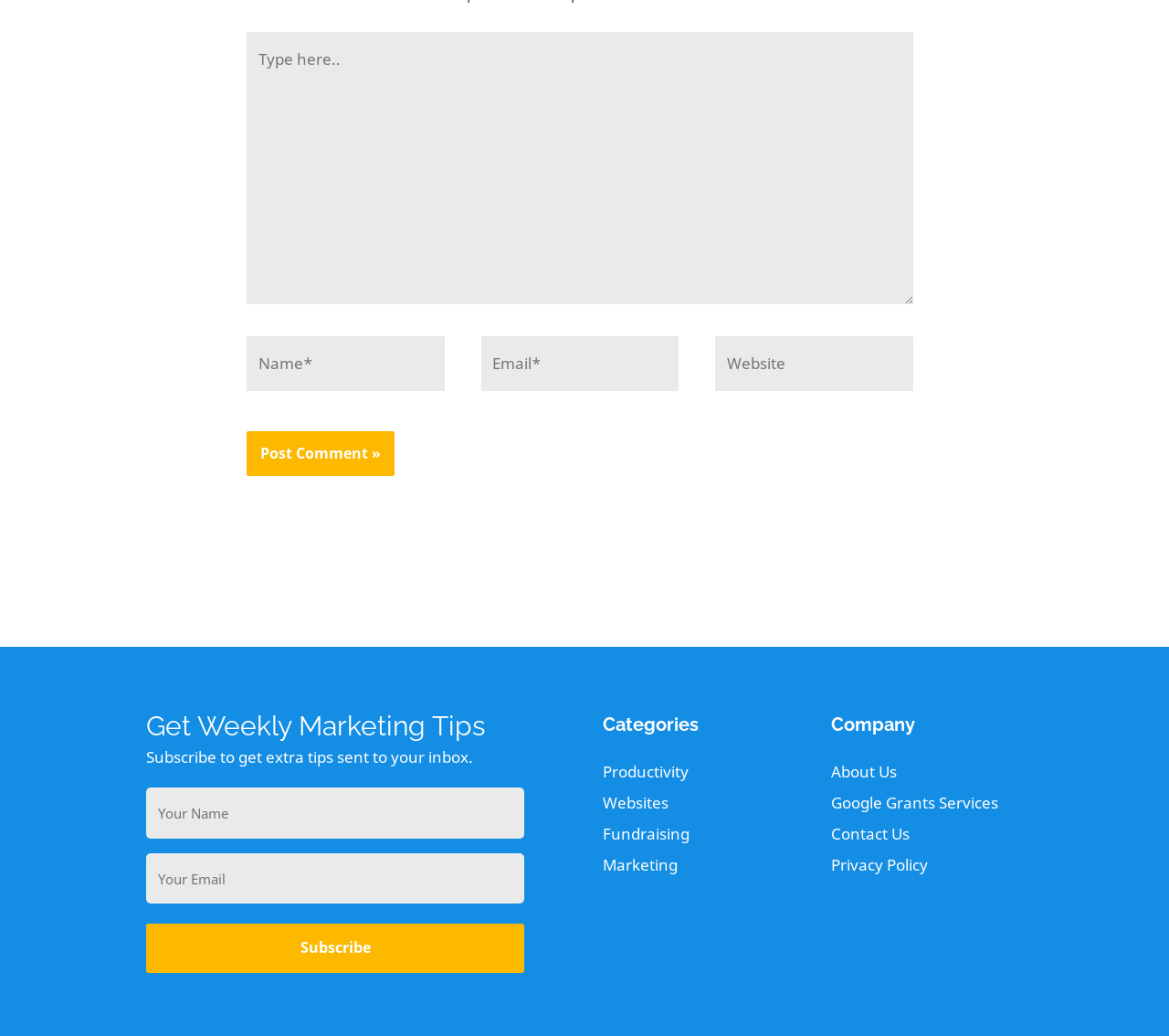Could you highlight the region that needs to be clicked to execute the instruction: "Check SERVICES"?

None